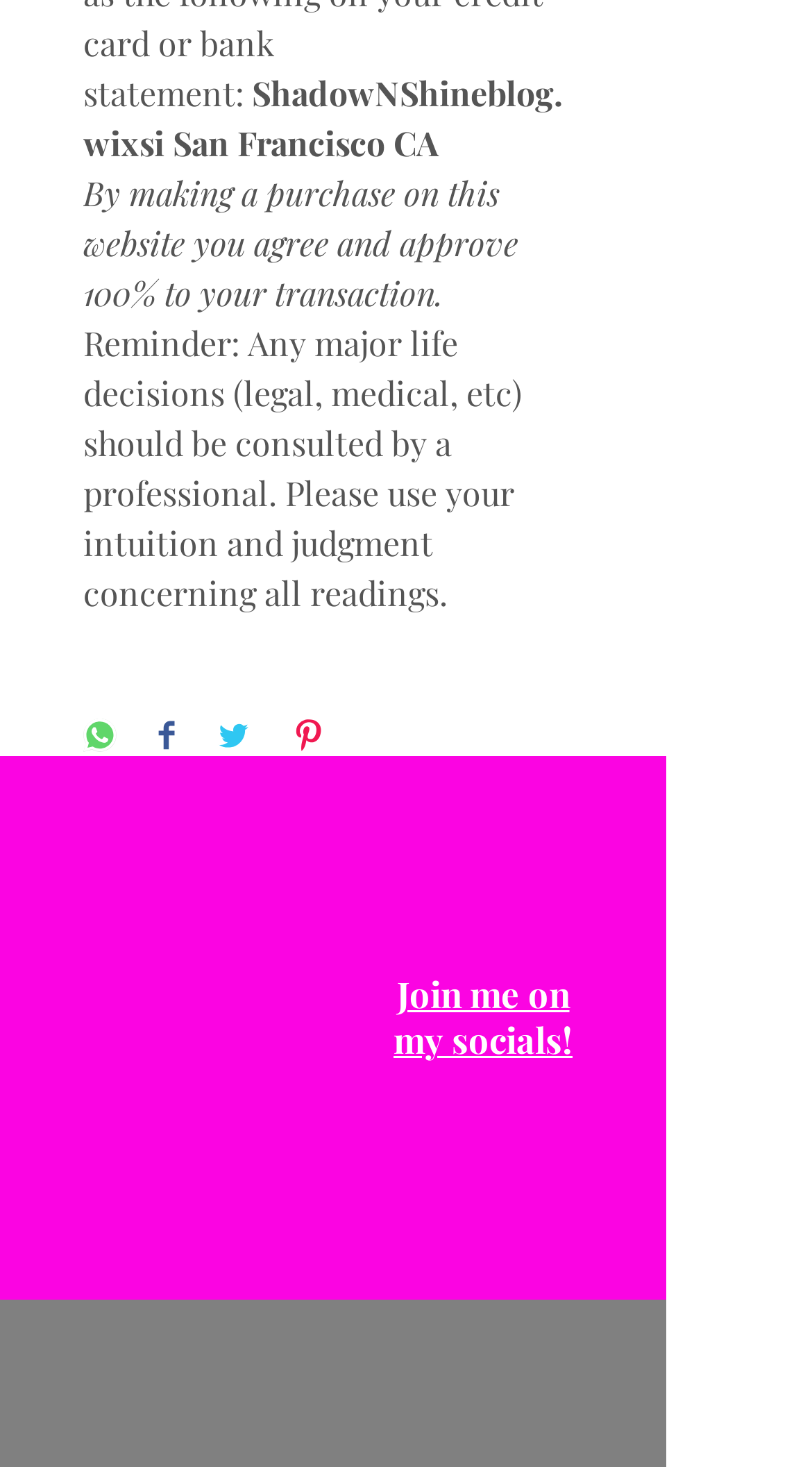Identify the bounding box coordinates of the region I need to click to complete this instruction: "Join me on my socials!".

[0.485, 0.662, 0.705, 0.725]